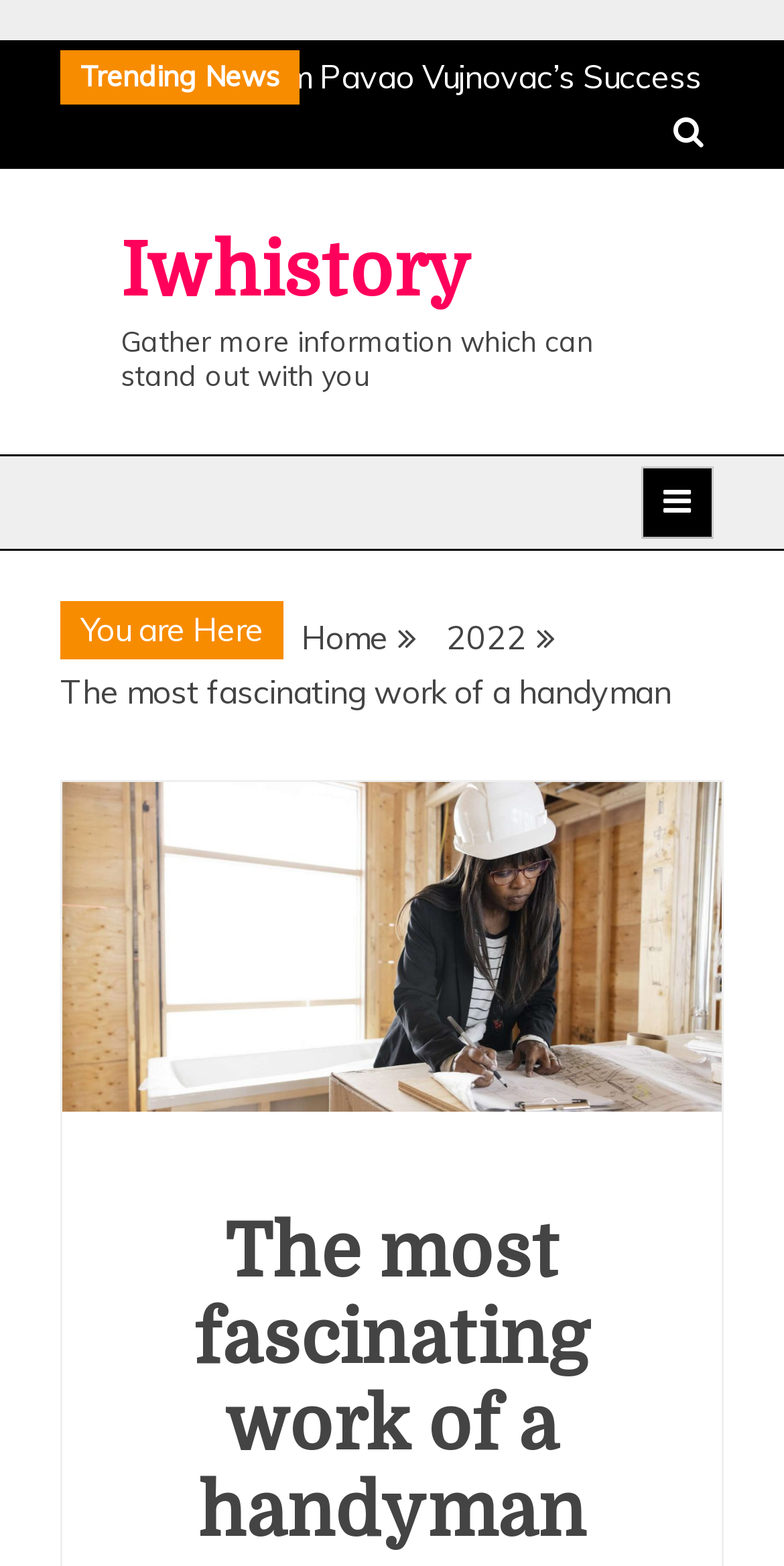Find the headline of the webpage and generate its text content.

The most fascinating work of a handyman